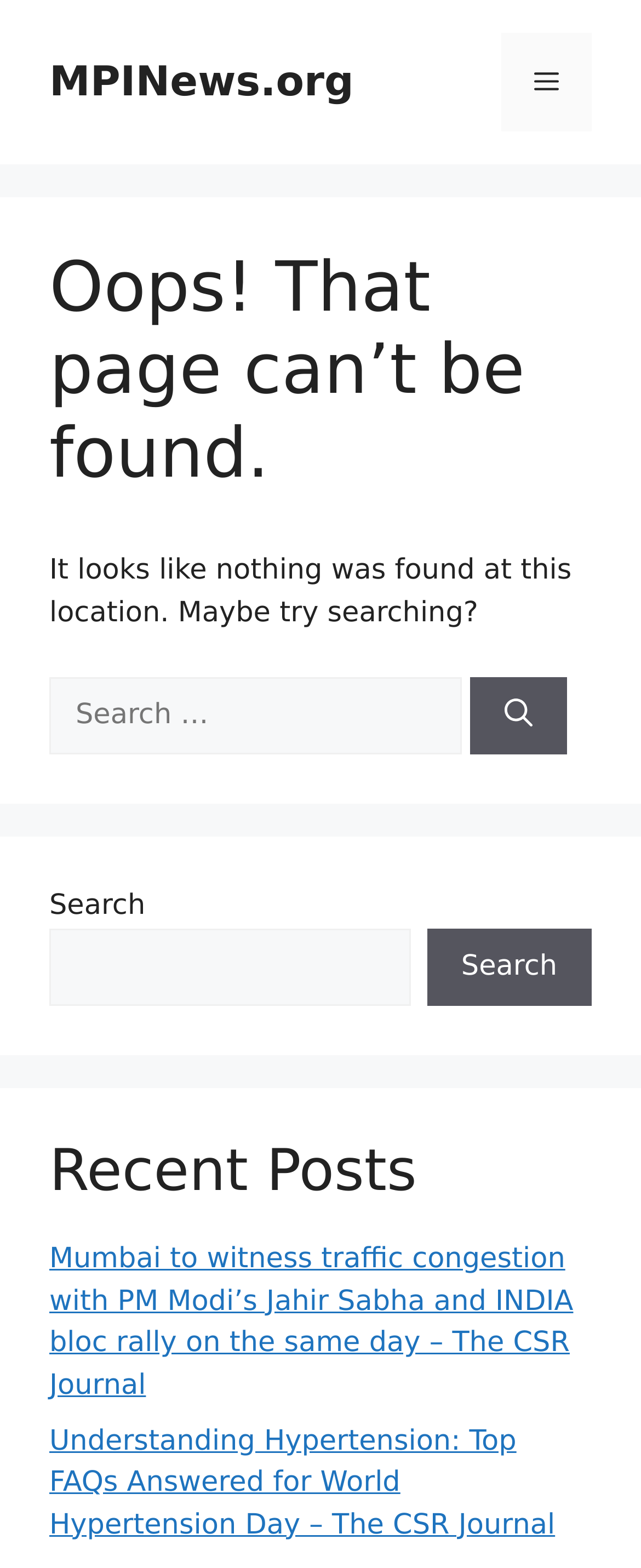Pinpoint the bounding box coordinates for the area that should be clicked to perform the following instruction: "Search in the search box".

[0.077, 0.592, 0.64, 0.642]